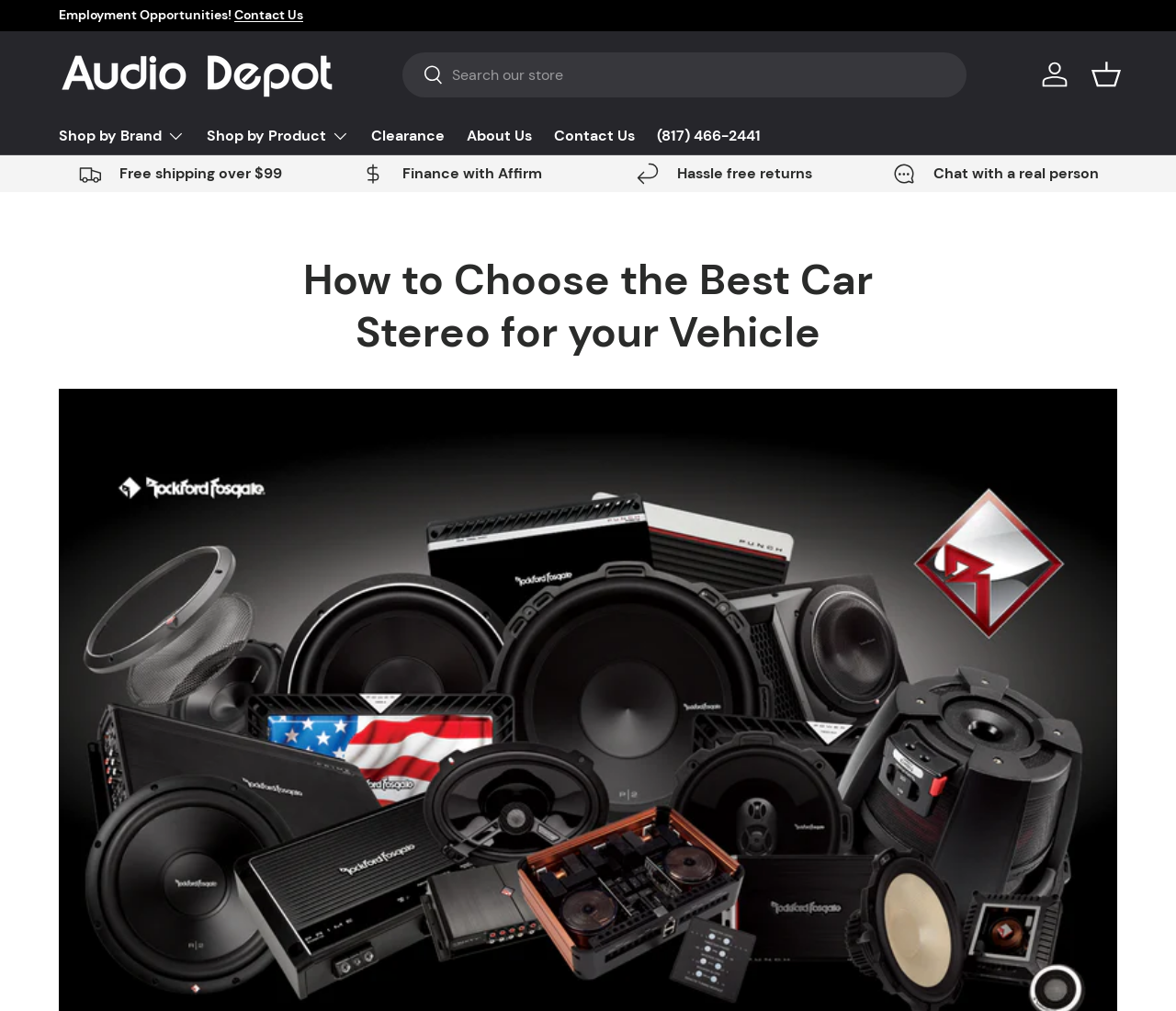What are the navigation options?
Please give a detailed and elaborate answer to the question.

I determined the navigation options by examining the navigation element with the text 'Primary', which contains several links and disclosure triangles that expand to reveal more options, including 'Shop by Brand', 'Shop by Product', 'Clearance', and others.